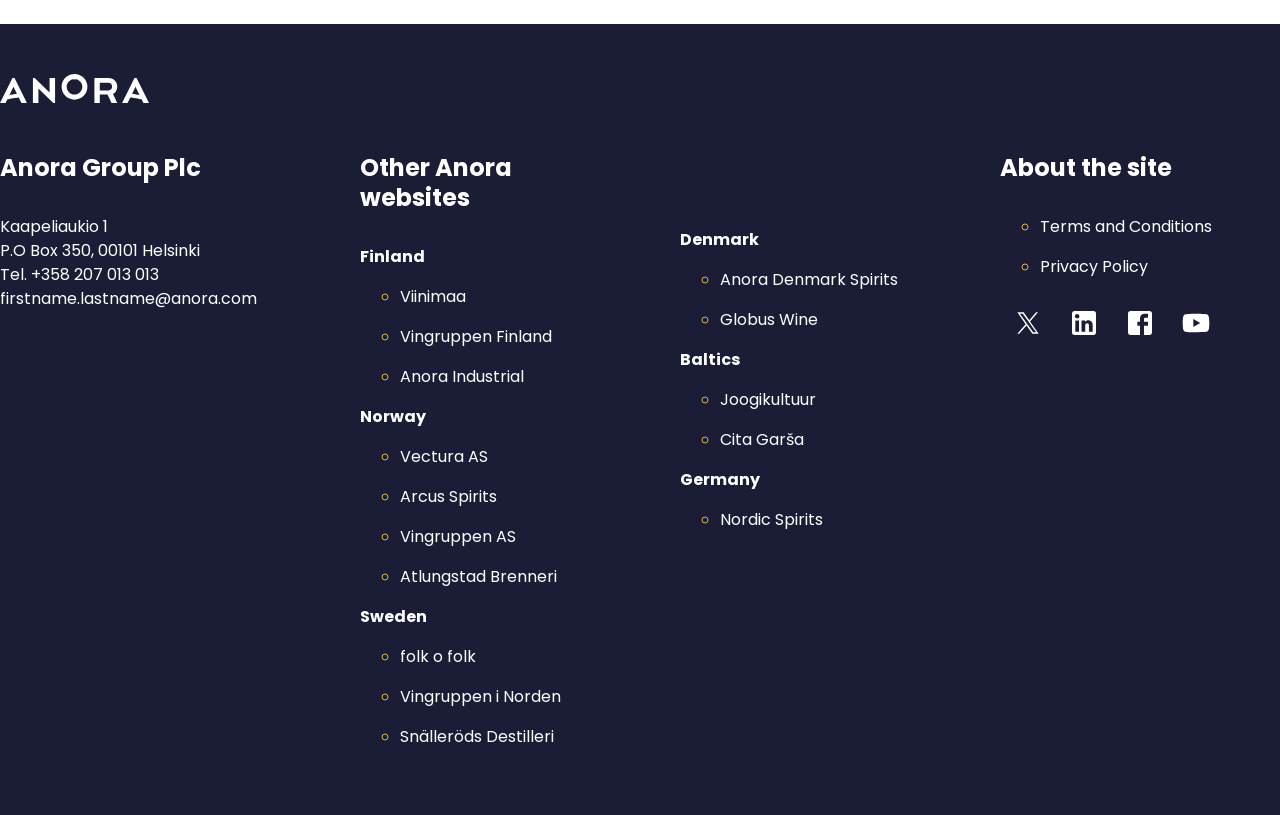Find the bounding box coordinates for the area you need to click to carry out the instruction: "Click the logo". The coordinates should be four float numbers between 0 and 1, indicated as [left, top, right, bottom].

[0.0, 0.091, 0.116, 0.127]